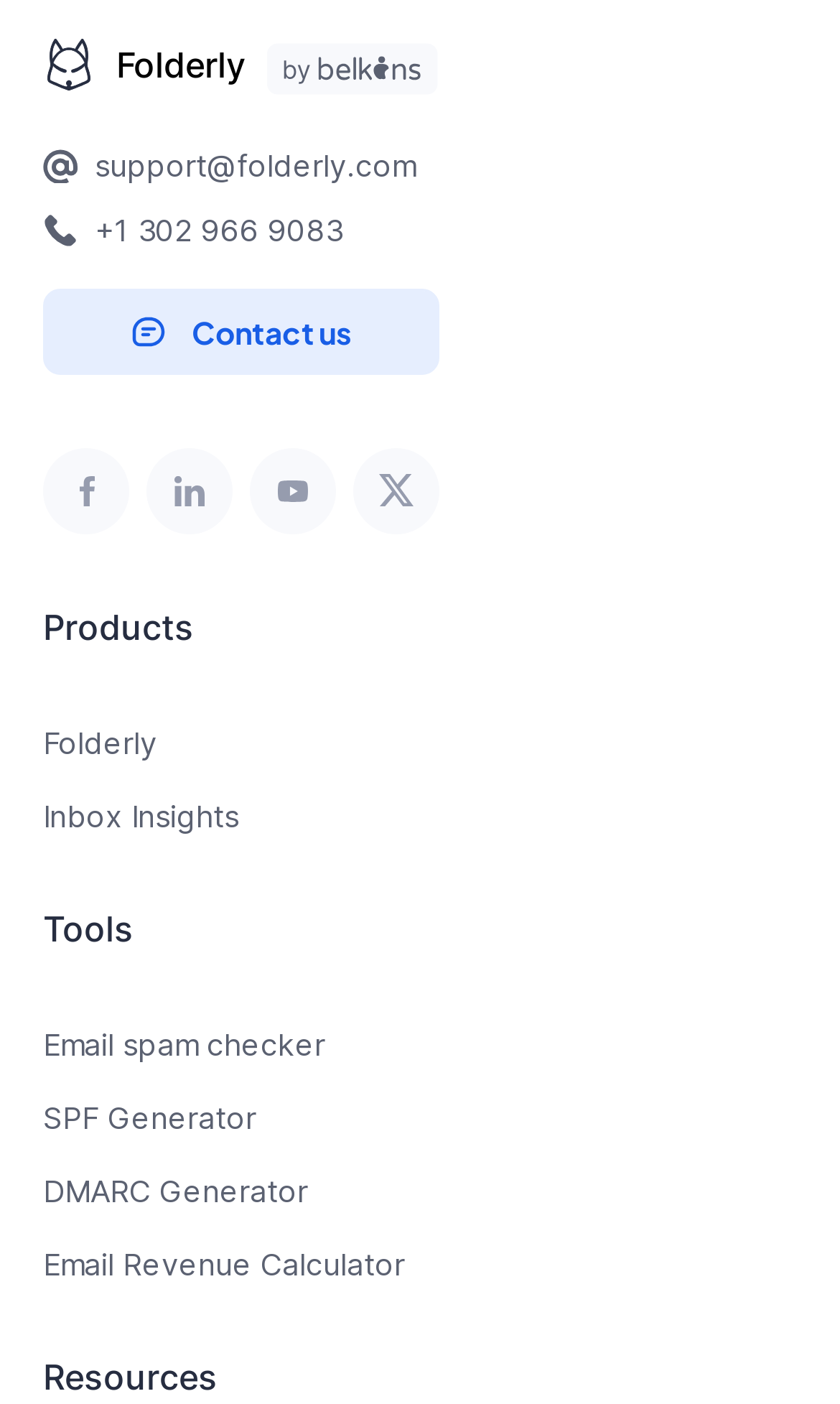Pinpoint the bounding box coordinates of the element that must be clicked to accomplish the following instruction: "Check Email spam checker tool". The coordinates should be in the format of four float numbers between 0 and 1, i.e., [left, top, right, bottom].

[0.051, 0.727, 0.949, 0.761]